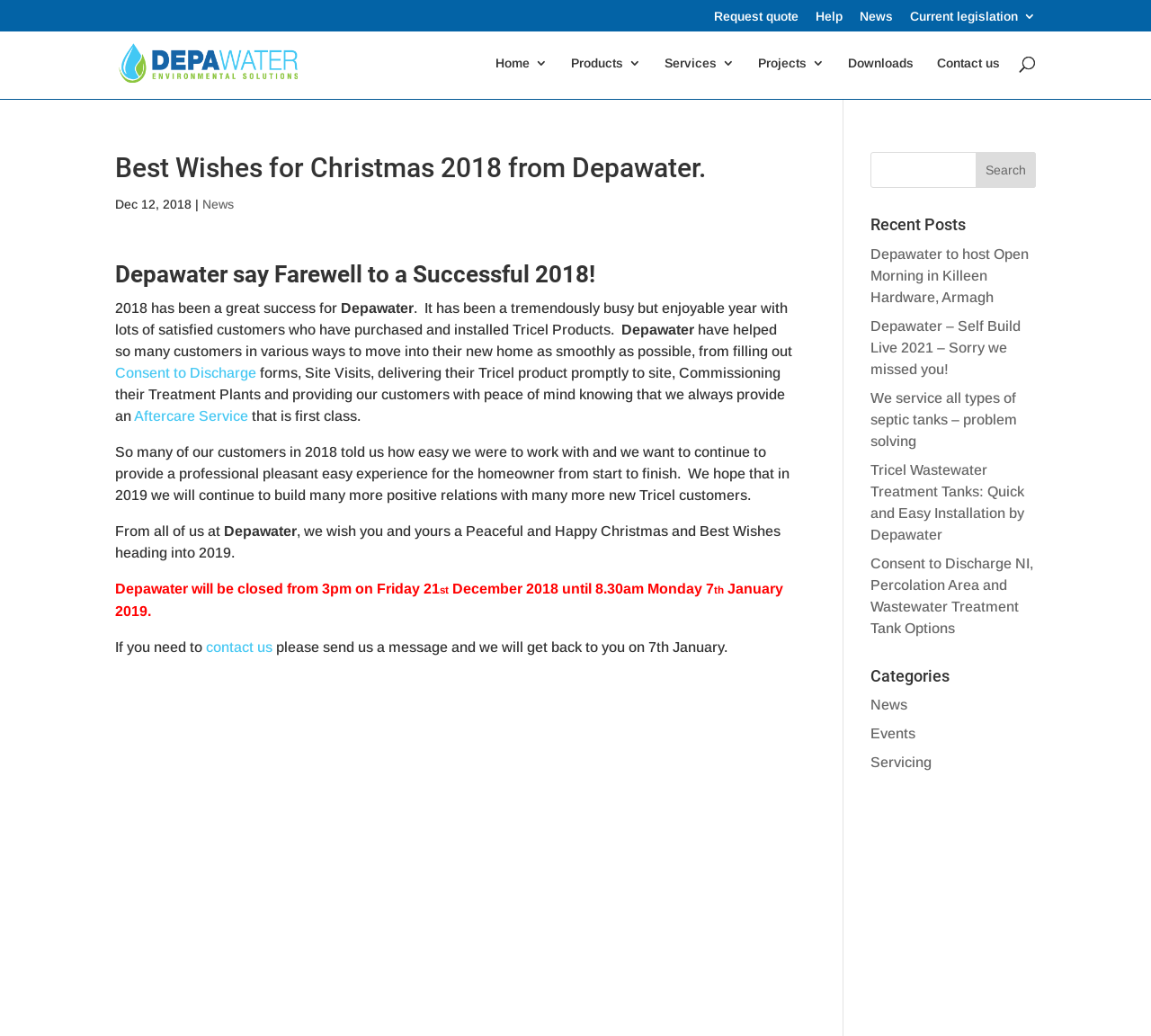Determine the bounding box coordinates of the clickable element necessary to fulfill the instruction: "Search for something". Provide the coordinates as four float numbers within the 0 to 1 range, i.e., [left, top, right, bottom].

[0.1, 0.026, 0.9, 0.027]